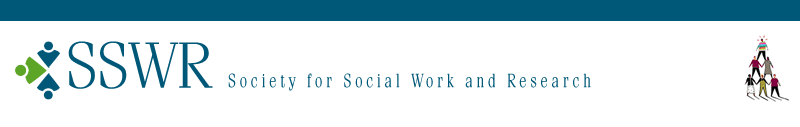Can you look at the image and give a comprehensive answer to the question:
What is emphasized by the network of interconnected symbols and human figures?

The design of the logo, featuring a network of interconnected symbols and human figures, emphasizes the importance of collaboration and community support in the field of social work, reflecting the organization's values and mission.